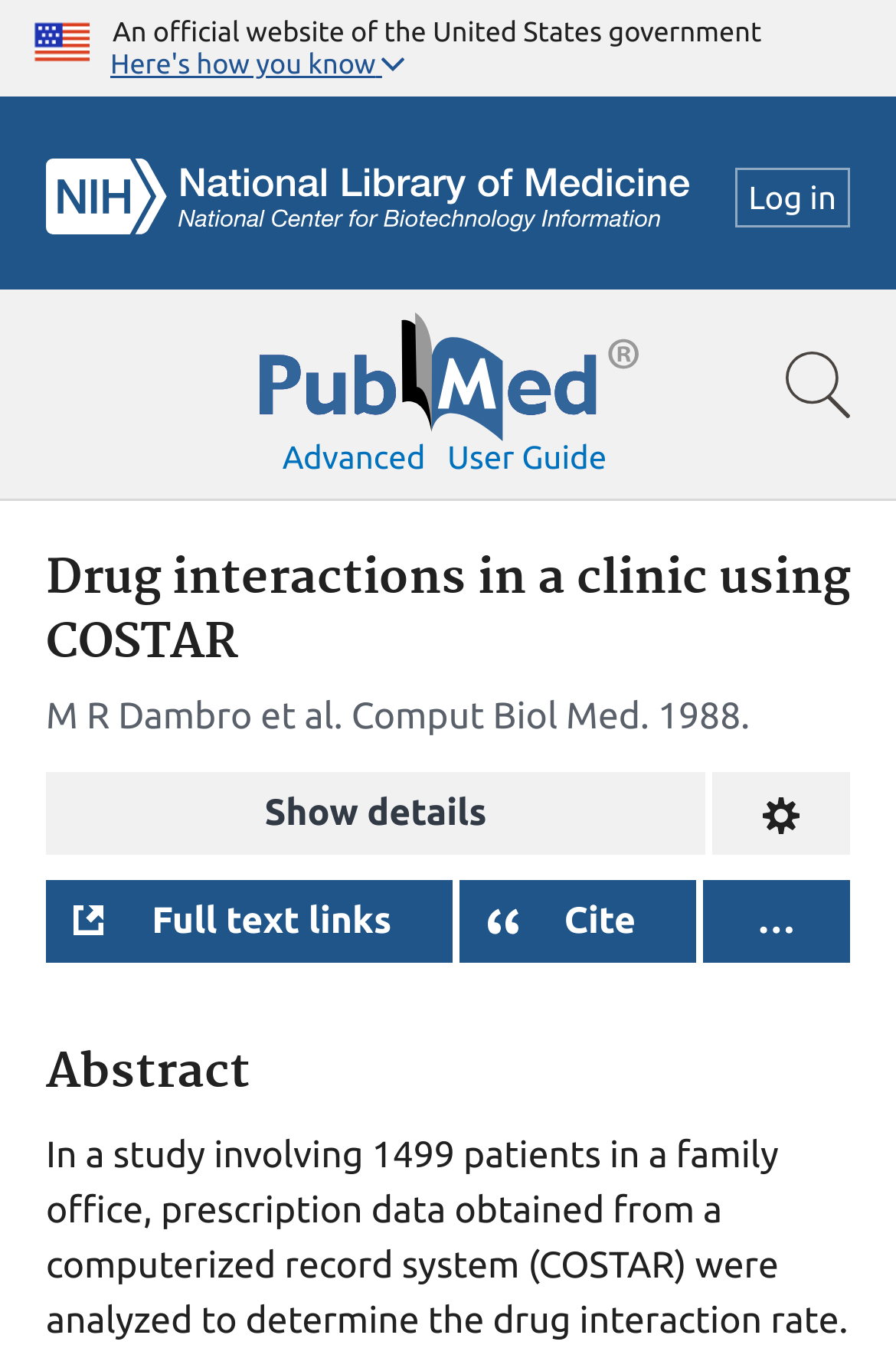Analyze and describe the webpage in a detailed narrative.

This webpage appears to be a research article page on the PubMed website. At the top, there is a header section with a U.S. flag icon and a text stating "An official website of the United States government". Below this, there is a button labeled "Here's how you know" and a search bar that spans the entire width of the page.

On the top-right corner, there are links to log in and a PubMed logo. Below the search bar, there are links to "Advanced" search and a "User guide" navigation menu. 

The main content of the page is divided into sections. The first section has a heading "Drug interactions in a clinic using COSTAR" followed by author names, journal title, and publication year. Below this, there are buttons to "Show details" and "Change format". 

Further down, there are buttons to access "Full text links", "Cite" the article, and a dropdown menu with more options. The final section is labeled "Abstract", which likely contains a summary of the research article.